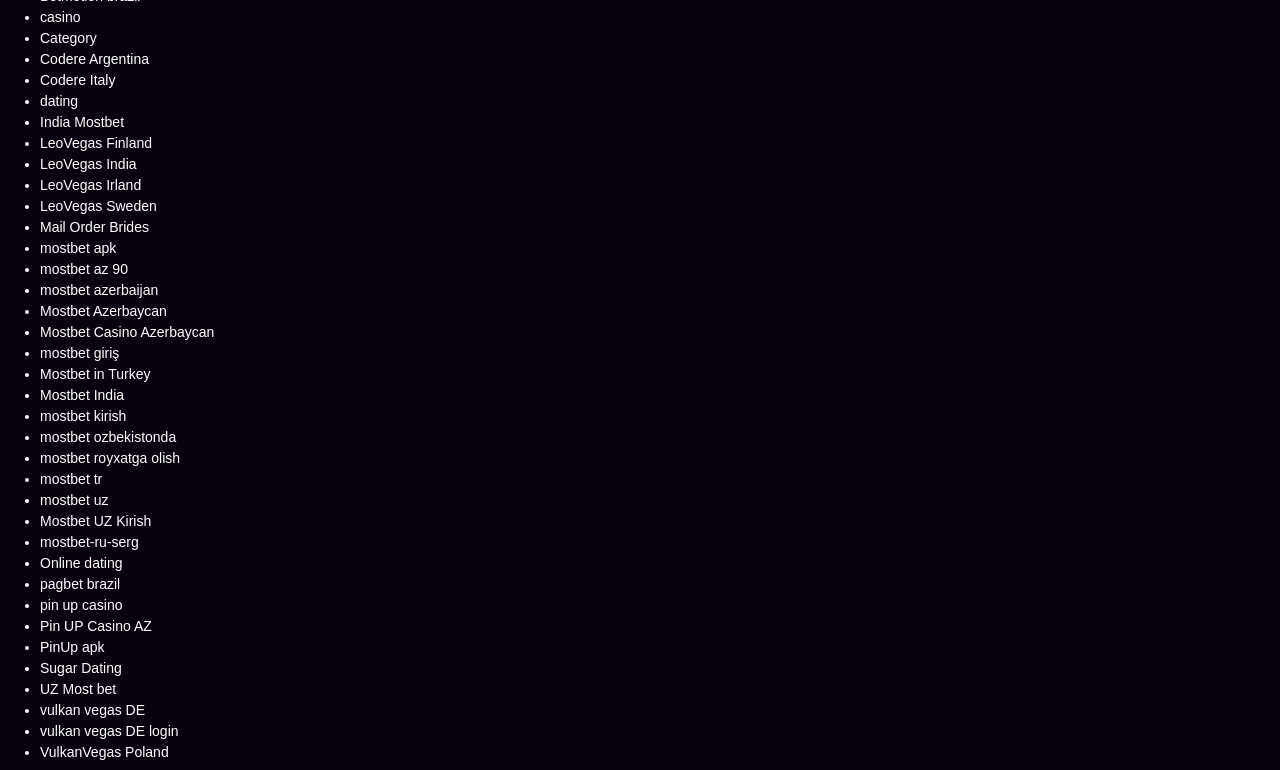What is the country associated with 'LeoVegas Finland'?
From the image, provide a succinct answer in one word or a short phrase.

Finland